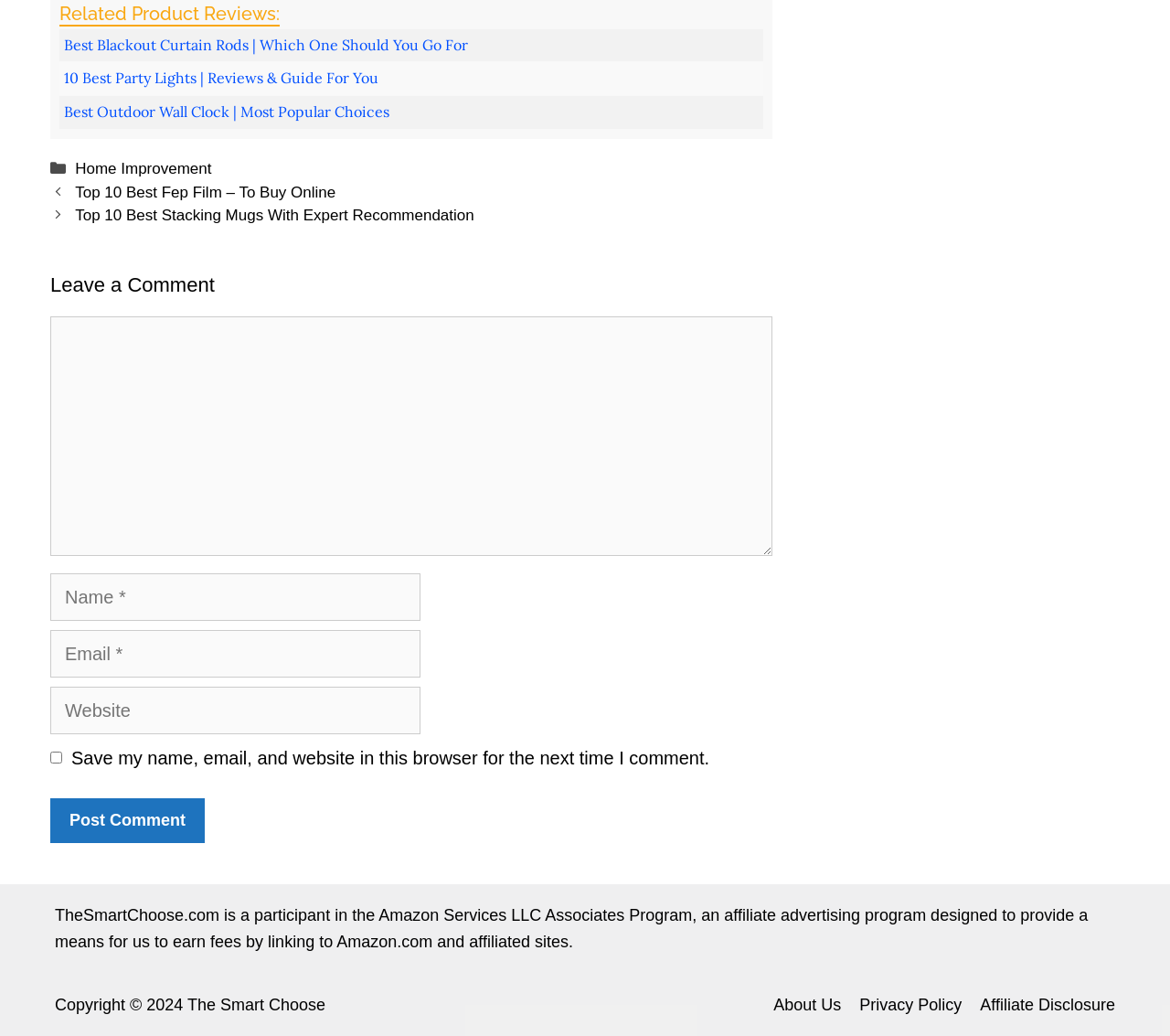Identify the bounding box of the UI element described as follows: "Affiliate Disclosure". Provide the coordinates as four float numbers in the range of 0 to 1 [left, top, right, bottom].

[0.838, 0.961, 0.953, 0.978]